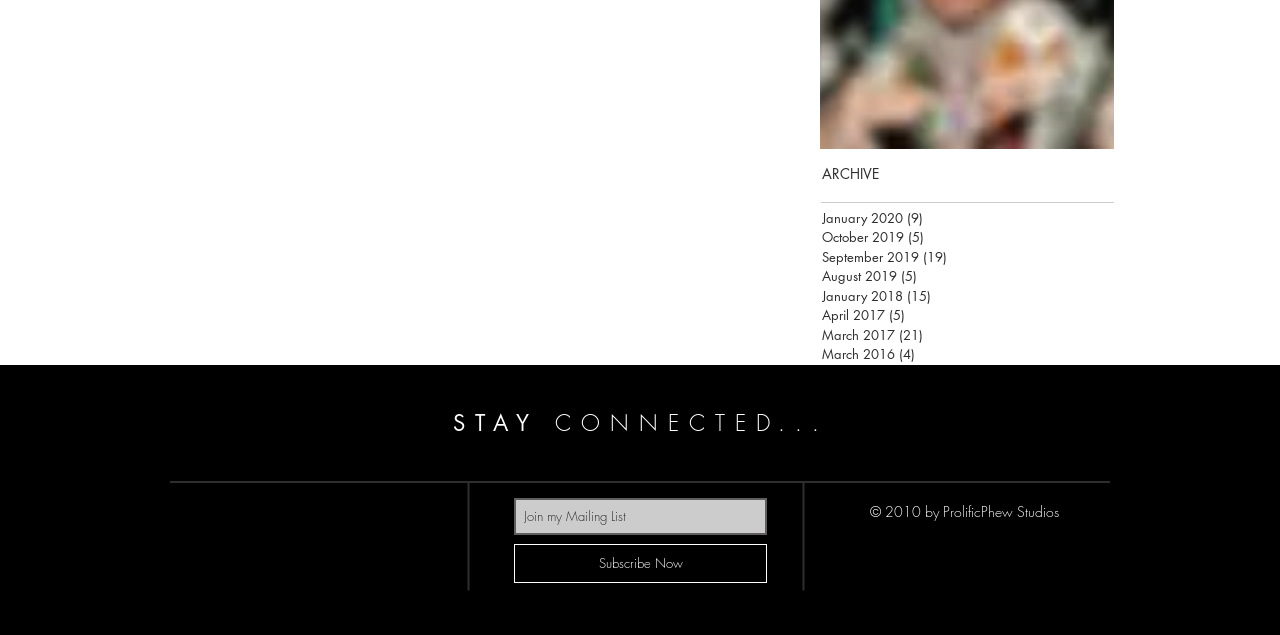What is the title of the first article?
Refer to the image and provide a detailed answer to the question.

The title of the first article can be found in the StaticText element with the text 'Tekashi 69 Snitches his Way to Multi Million Dollar Deal' at the top of the webpage.